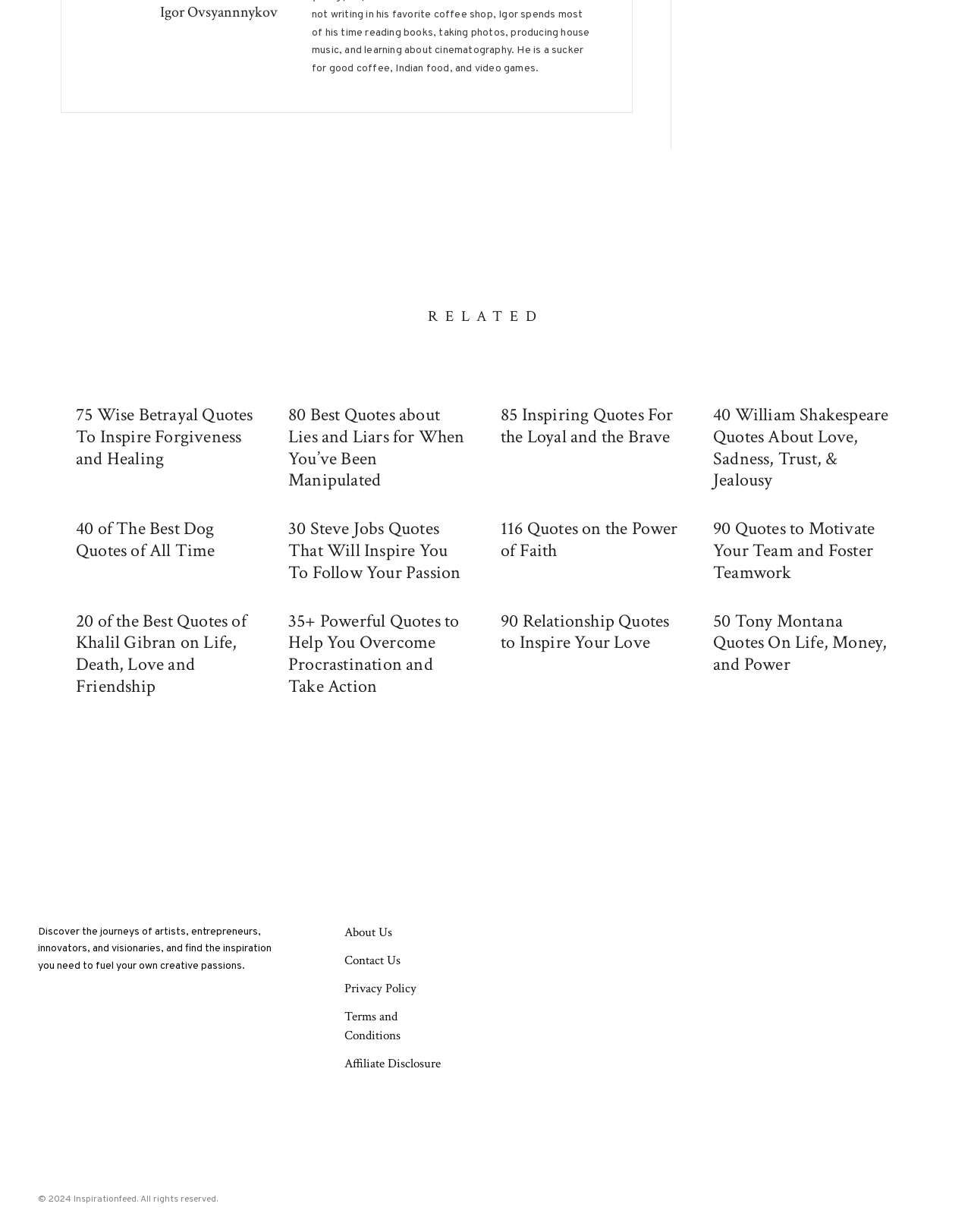What is the copyright year of the webpage?
Answer briefly with a single word or phrase based on the image.

2024